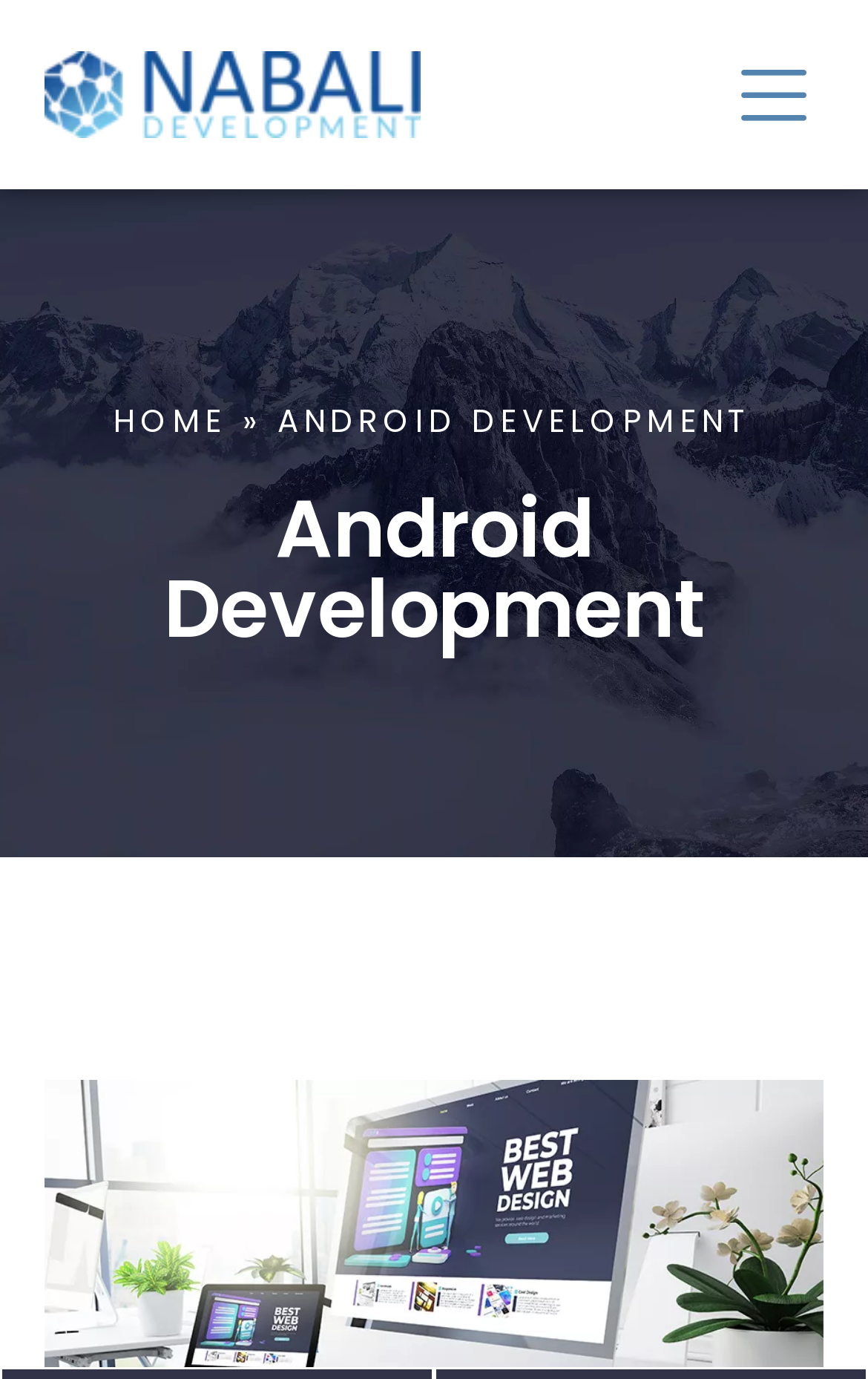Mark the bounding box of the element that matches the following description: "Legal Latin terms".

None